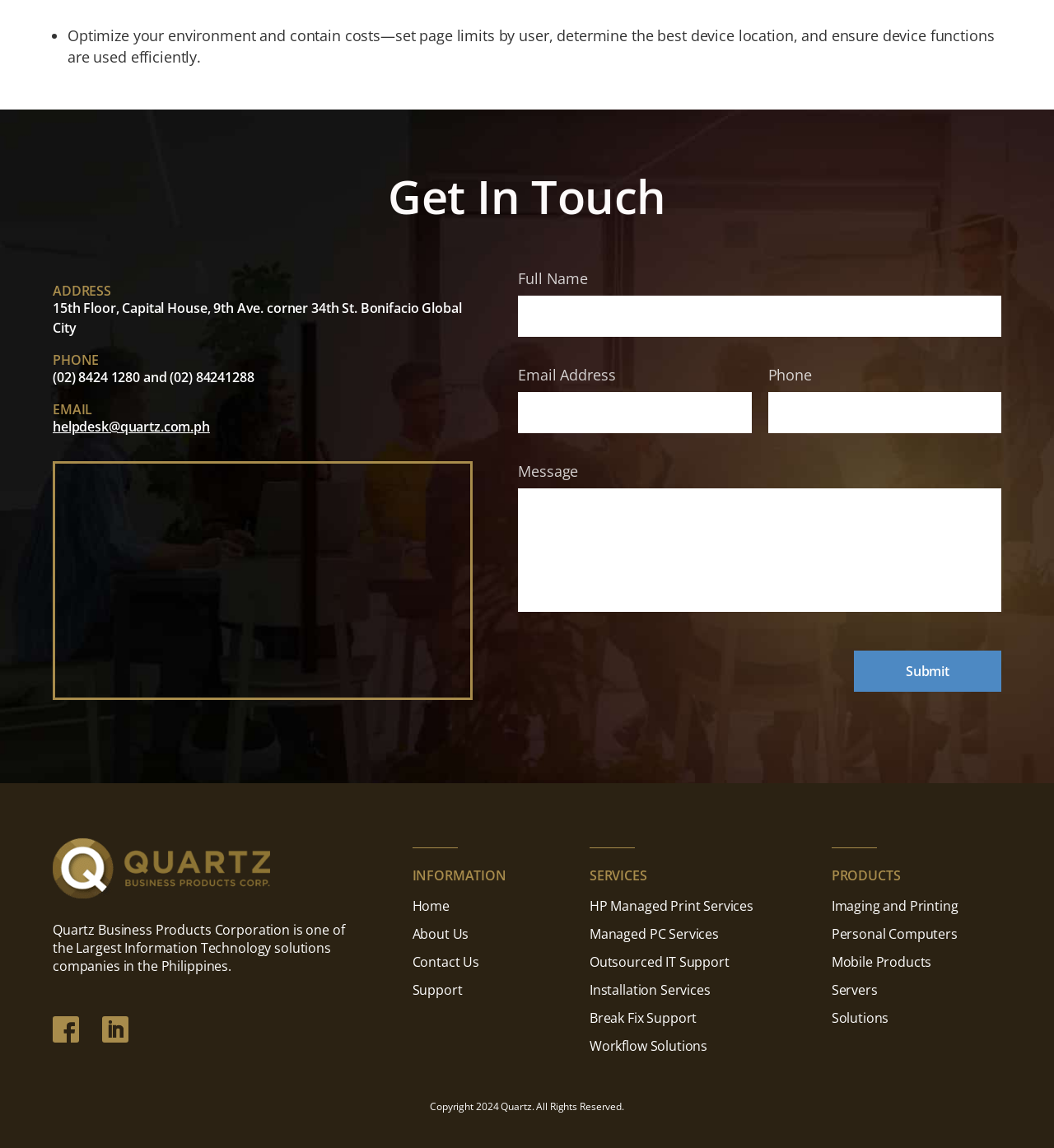Please analyze the image and provide a thorough answer to the question:
What is the company name mentioned on the webpage?

The company name 'Quartz' is mentioned on the webpage, specifically in the image element with bounding box coordinates [0.05, 0.73, 0.256, 0.783] and also in the static text element with bounding box coordinates [0.05, 0.802, 0.327, 0.85] which describes the company as 'Quartz Business Products Corporation'.